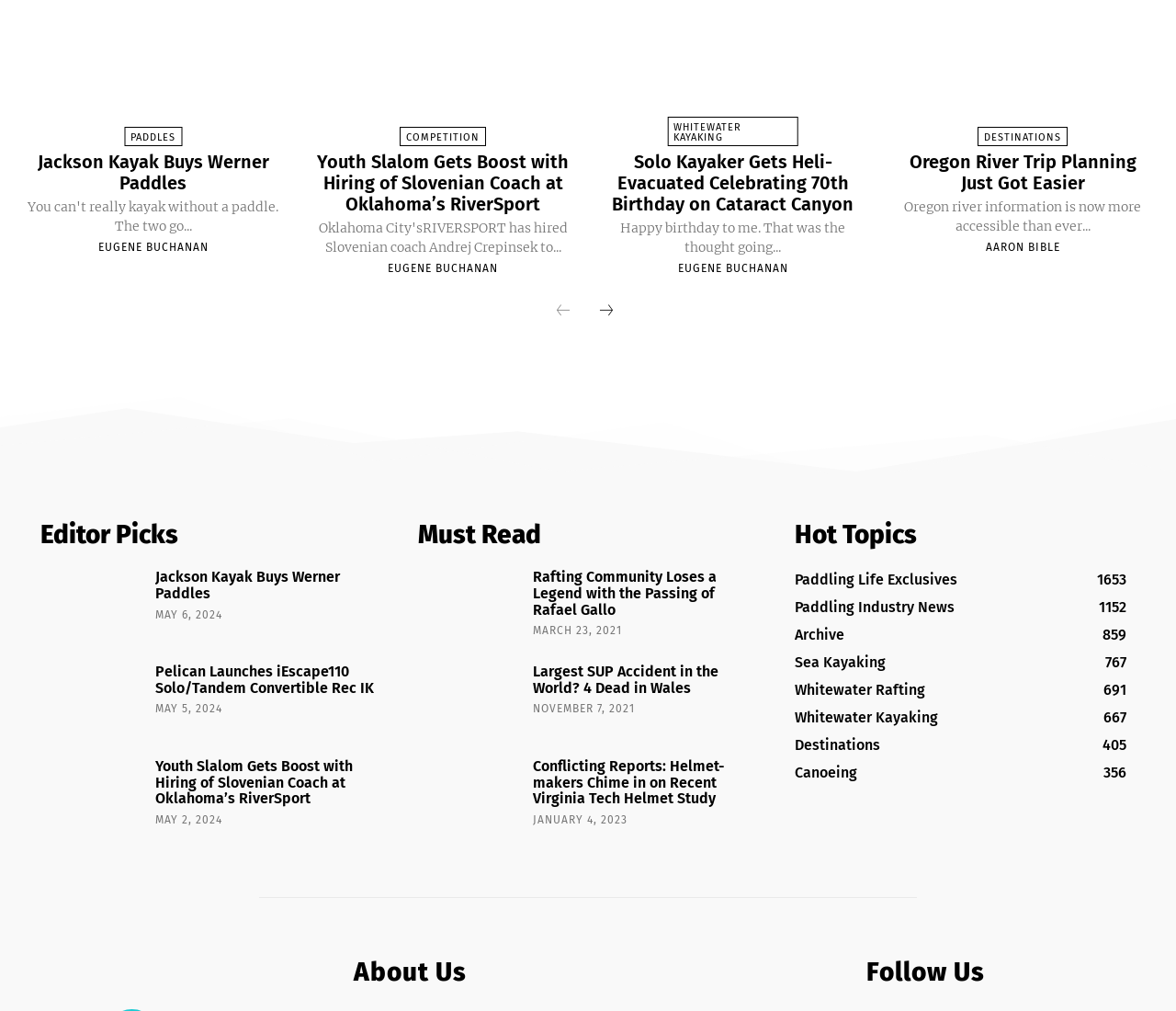Indicate the bounding box coordinates of the element that needs to be clicked to satisfy the following instruction: "Go to the next page". The coordinates should be four float numbers between 0 and 1, i.e., [left, top, right, bottom].

[0.5, 0.286, 0.531, 0.326]